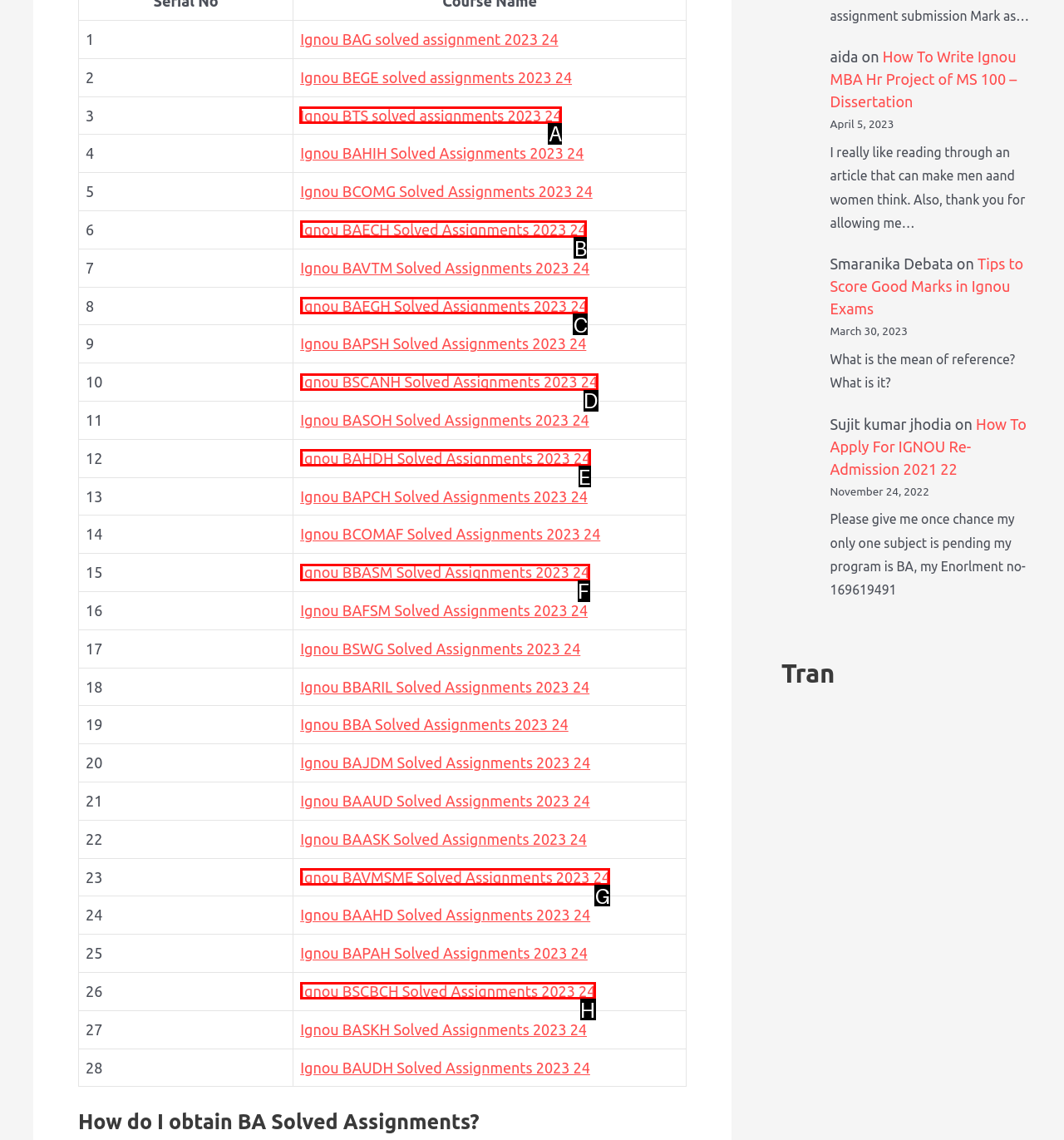Select the letter of the UI element you need to click on to fulfill this task: Open Ignou BTS solved assignments 2023 24. Write down the letter only.

A